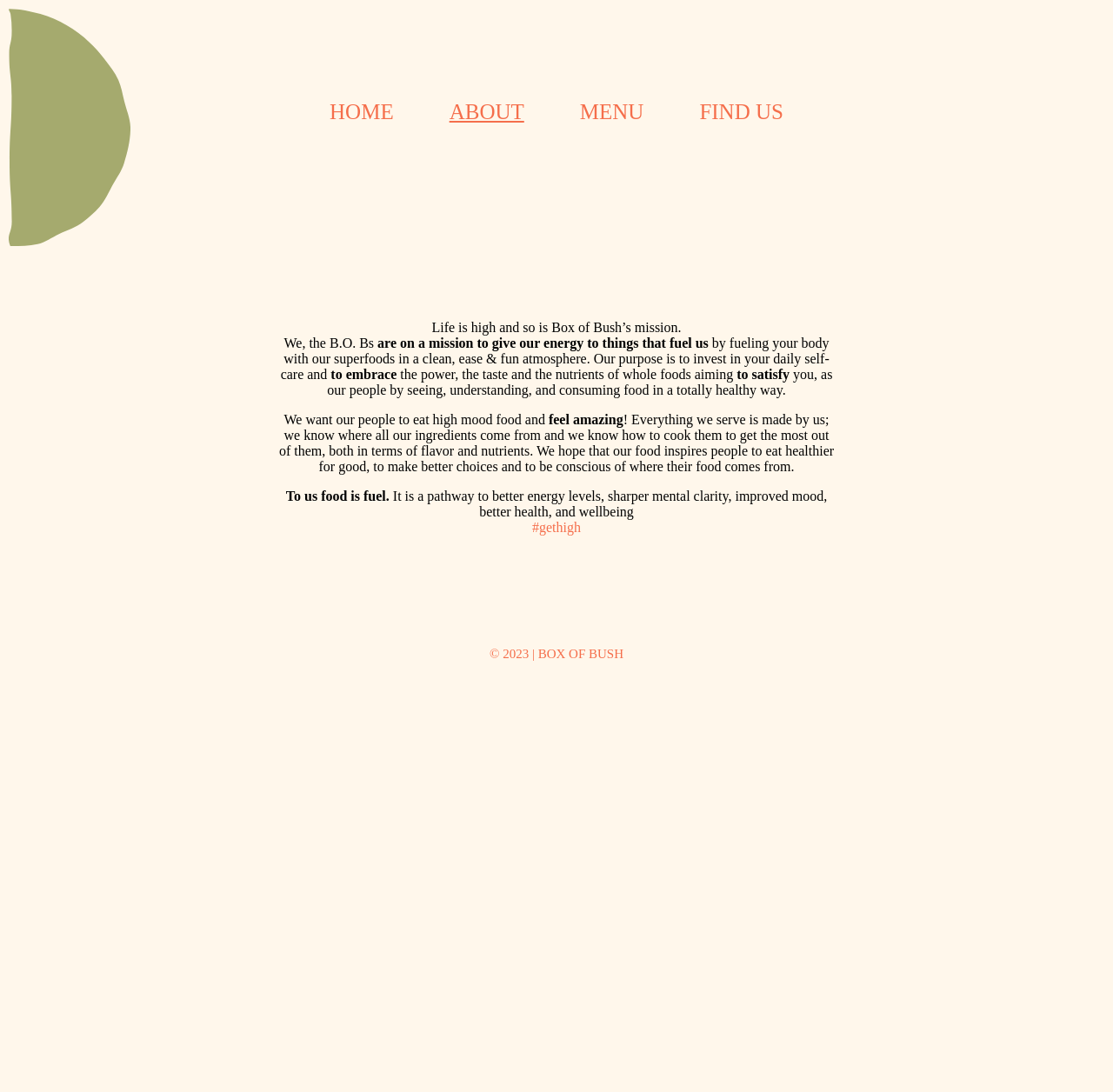Bounding box coordinates are specified in the format (top-left x, top-left y, bottom-right x, bottom-right y). All values are floating point numbers bounded between 0 and 1. Please provide the bounding box coordinate of the region this sentence describes: Menu

[0.521, 0.09, 0.578, 0.114]